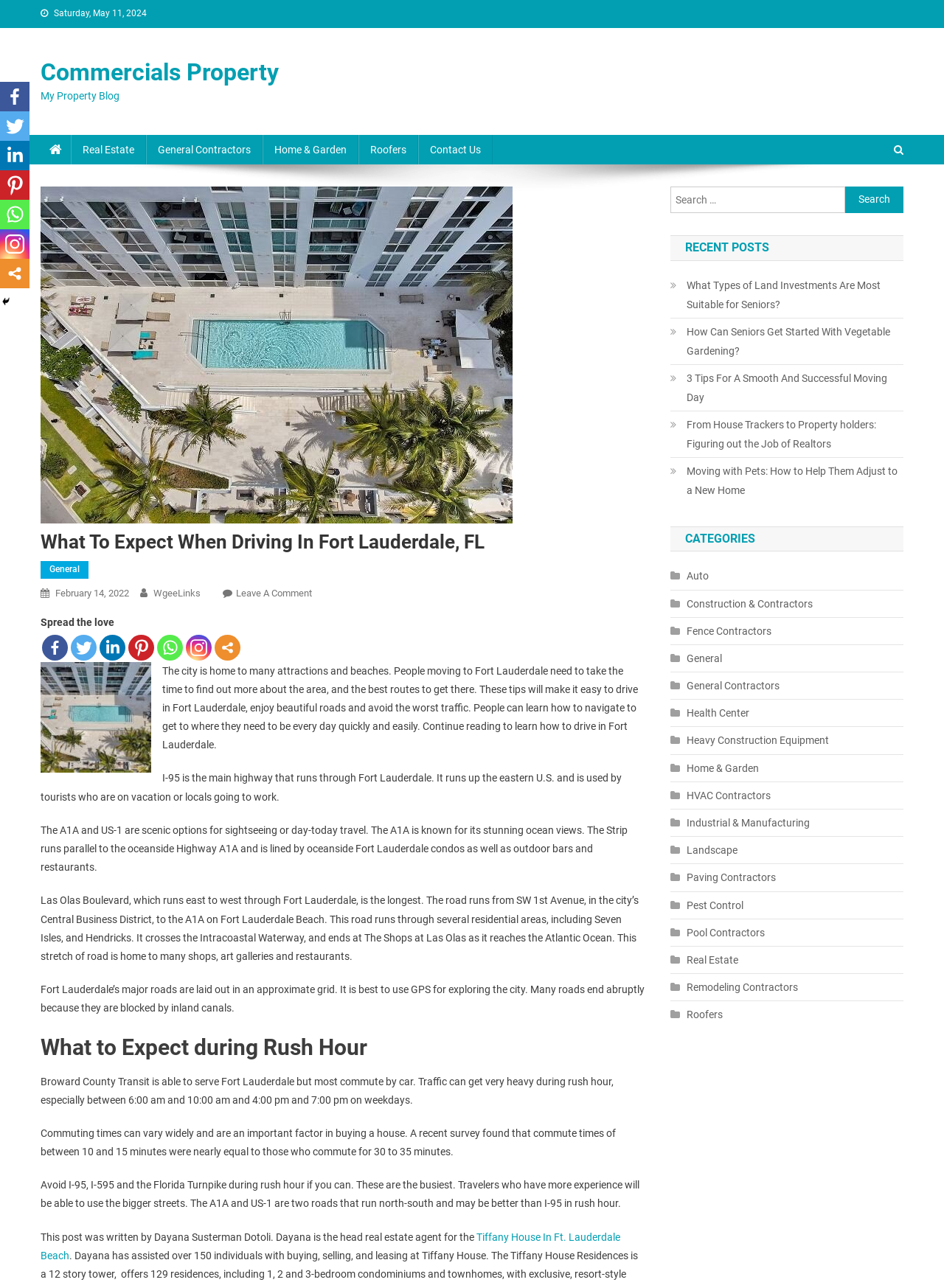Provide an in-depth caption for the webpage.

This webpage is about driving in Fort Lauderdale, FL, and provides tips and information for navigating the city's roads. At the top of the page, there is a header section with a title "What to Expect When Driving in Fort Lauderdale, FL – Commercials Property" and a link to "Commercials Property" alongside a "My Property Blog" text. Below this, there are several links to different categories, including "Real Estate", "General Contractors", "Home & Garden", and "Roofers".

The main content of the page is divided into sections, with headings such as "What To Expect When Driving In Fort Lauderdale, FL" and "What to Expect during Rush Hour". The text provides information about the city's roads, including the main highway I-95, scenic routes like A1A and US-1, and the layout of the city's roads. It also discusses traffic patterns, including rush hour times and tips for navigating the city.

There are several social media icons, including Facebook, Twitter, LinkedIn, Pinterest, WhatsApp, and Instagram, located at the top and bottom of the page. Additionally, there is a search bar at the top right corner of the page, allowing users to search for specific topics.

On the right-hand side of the page, there is a section titled "RECENT POSTS" with links to several recent articles, including "What Types of Land Investments Are Most Suitable for Seniors?" and "Moving with Pets: How to Help Them Adjust to a New Home". Below this, there is a section titled "CATEGORIES" with links to various categories, including "Auto", "Construction & Contractors", "Fence Contractors", and "Real Estate".

Overall, the webpage appears to be a blog or informational website focused on providing tips and information about driving and living in Fort Lauderdale, FL.